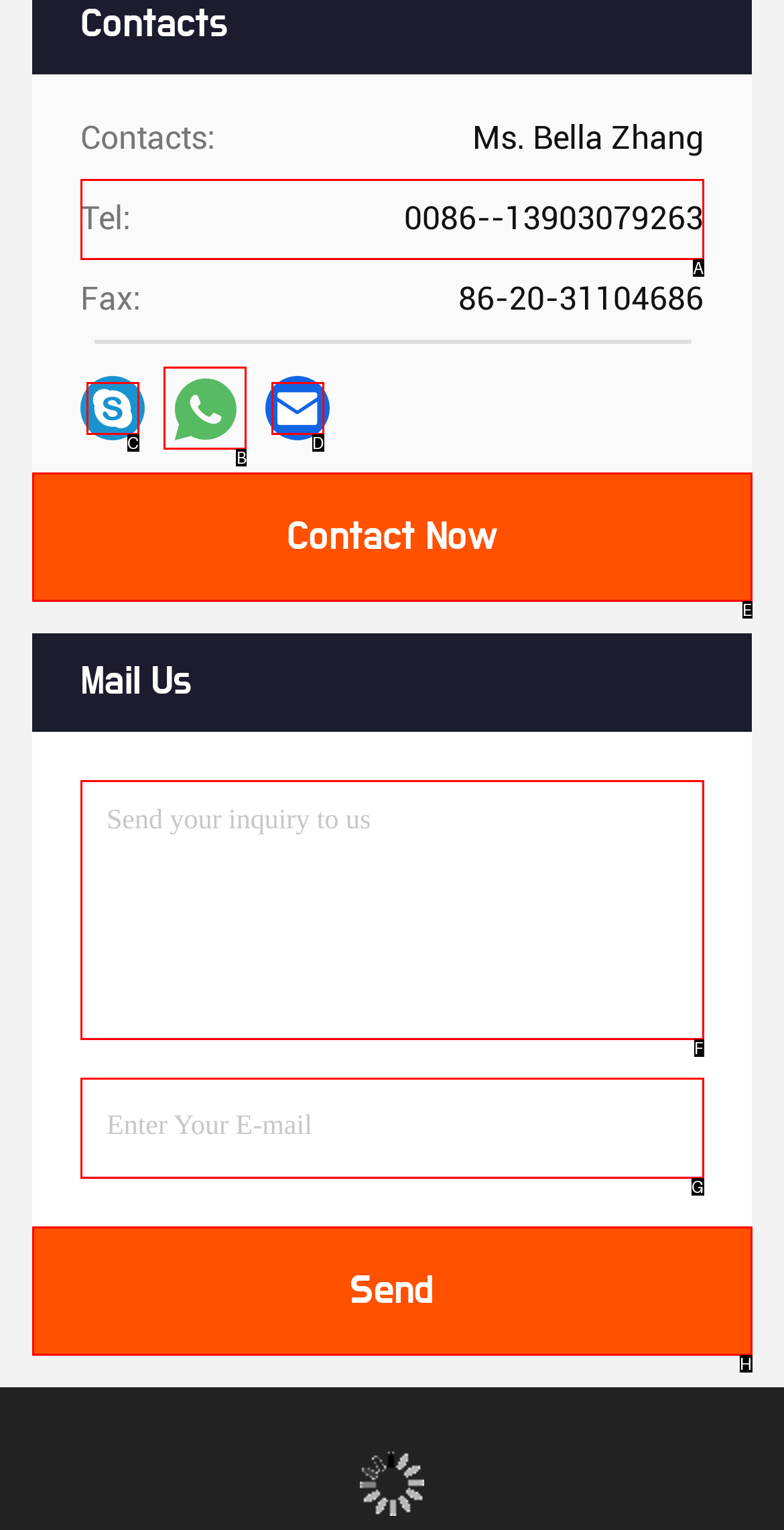Select the letter that corresponds to this element description: Tel: 0086--13903079263
Answer with the letter of the correct option directly.

A